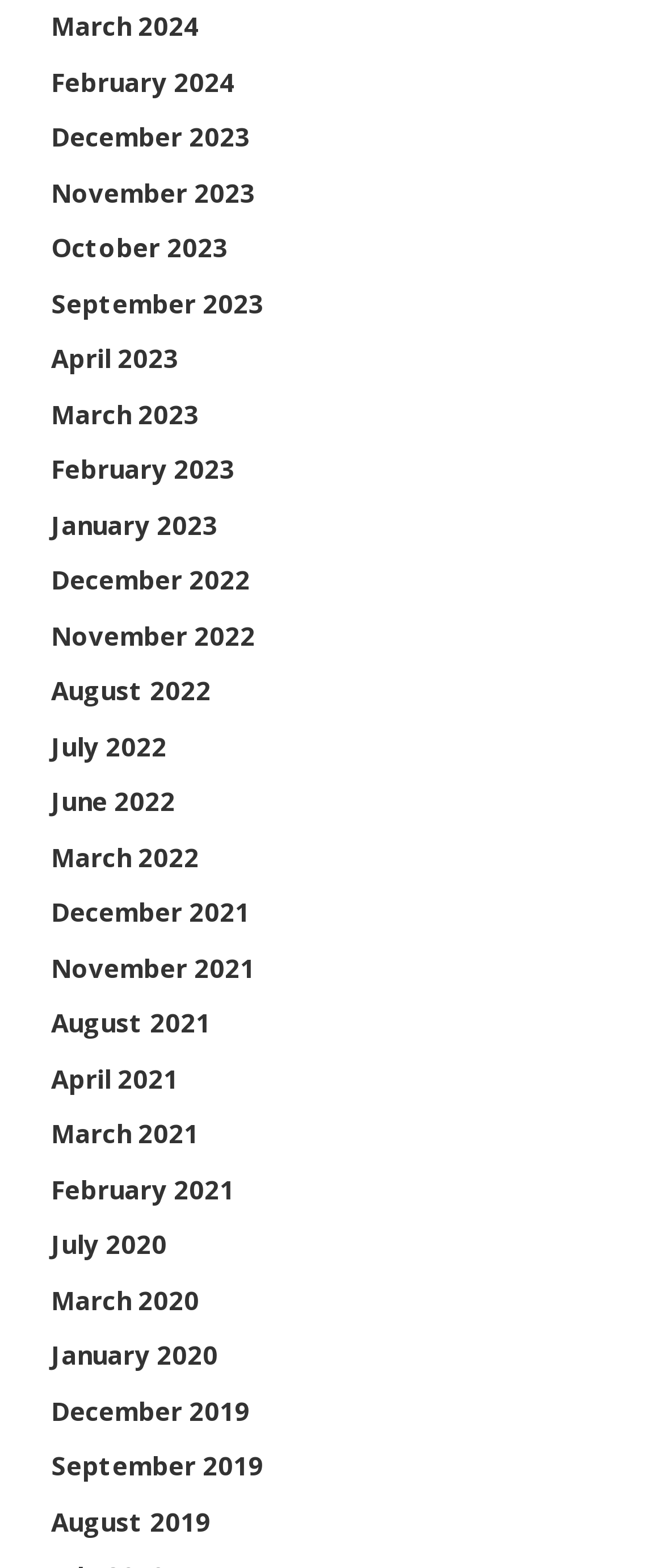Use a single word or phrase to answer this question: 
How many links are there on the webpage?

27